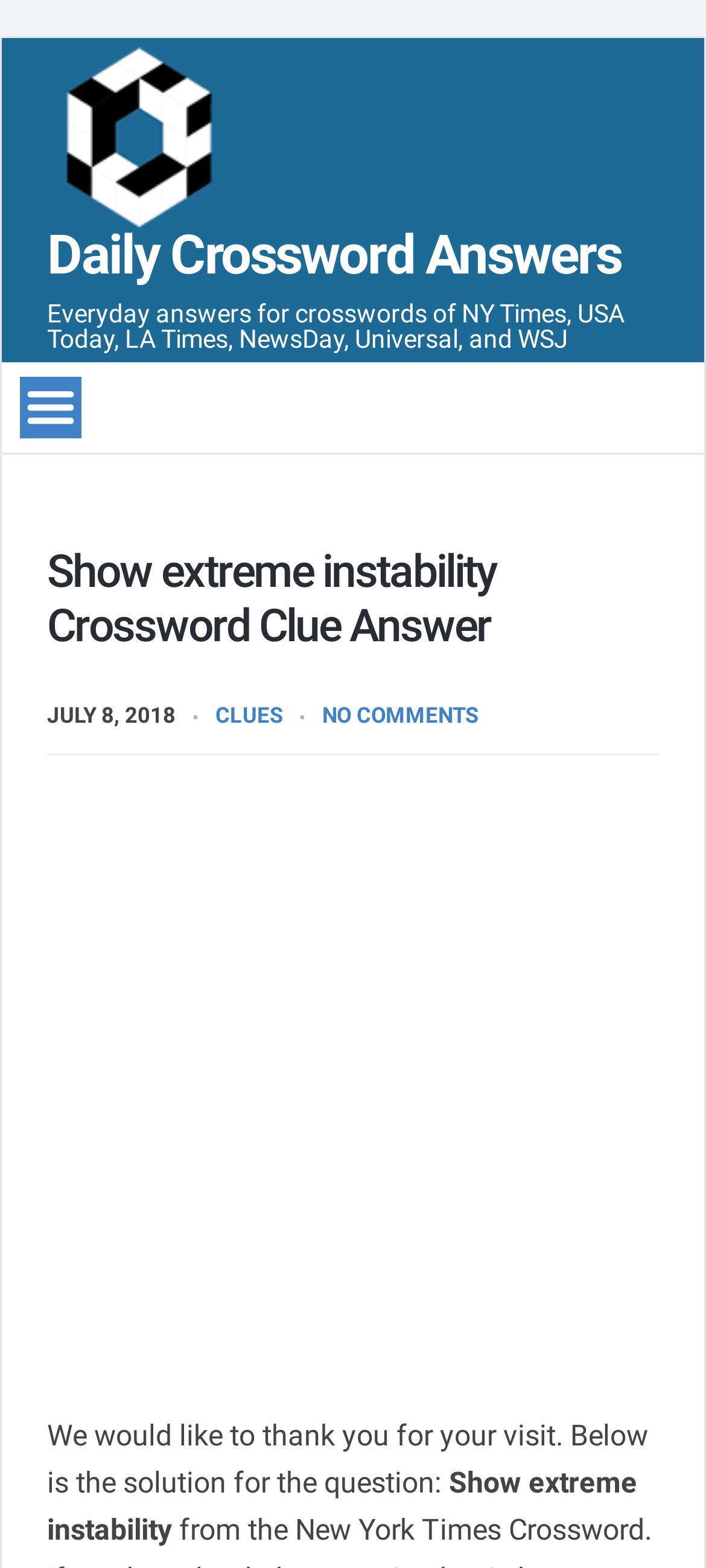How many links are there in the top section of the webpage? Based on the image, give a response in one word or a short phrase.

2